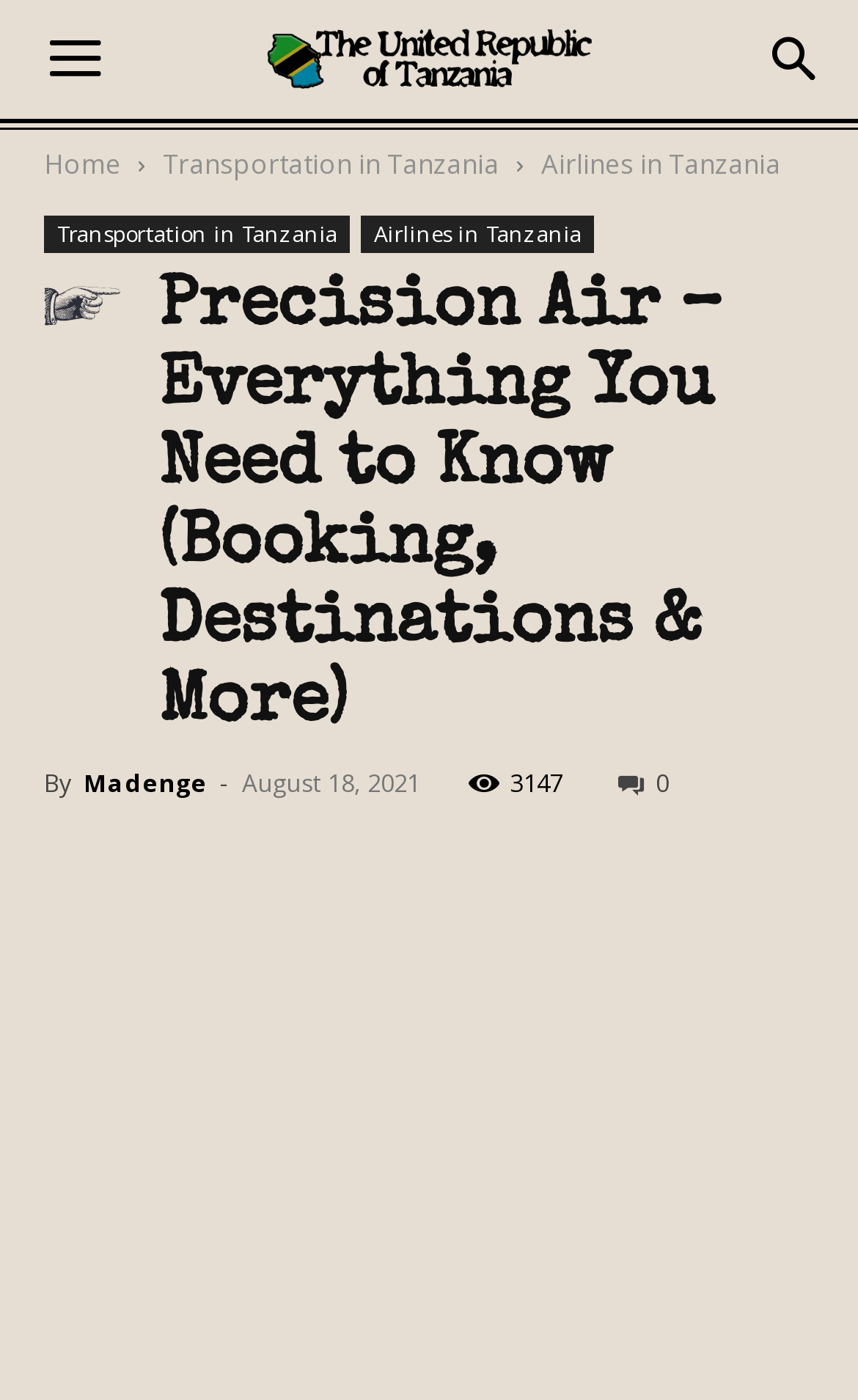Can you pinpoint the bounding box coordinates for the clickable element required for this instruction: "Visit Facebook page"? The coordinates should be four float numbers between 0 and 1, i.e., [left, top, right, bottom].

[0.051, 0.599, 0.362, 0.662]